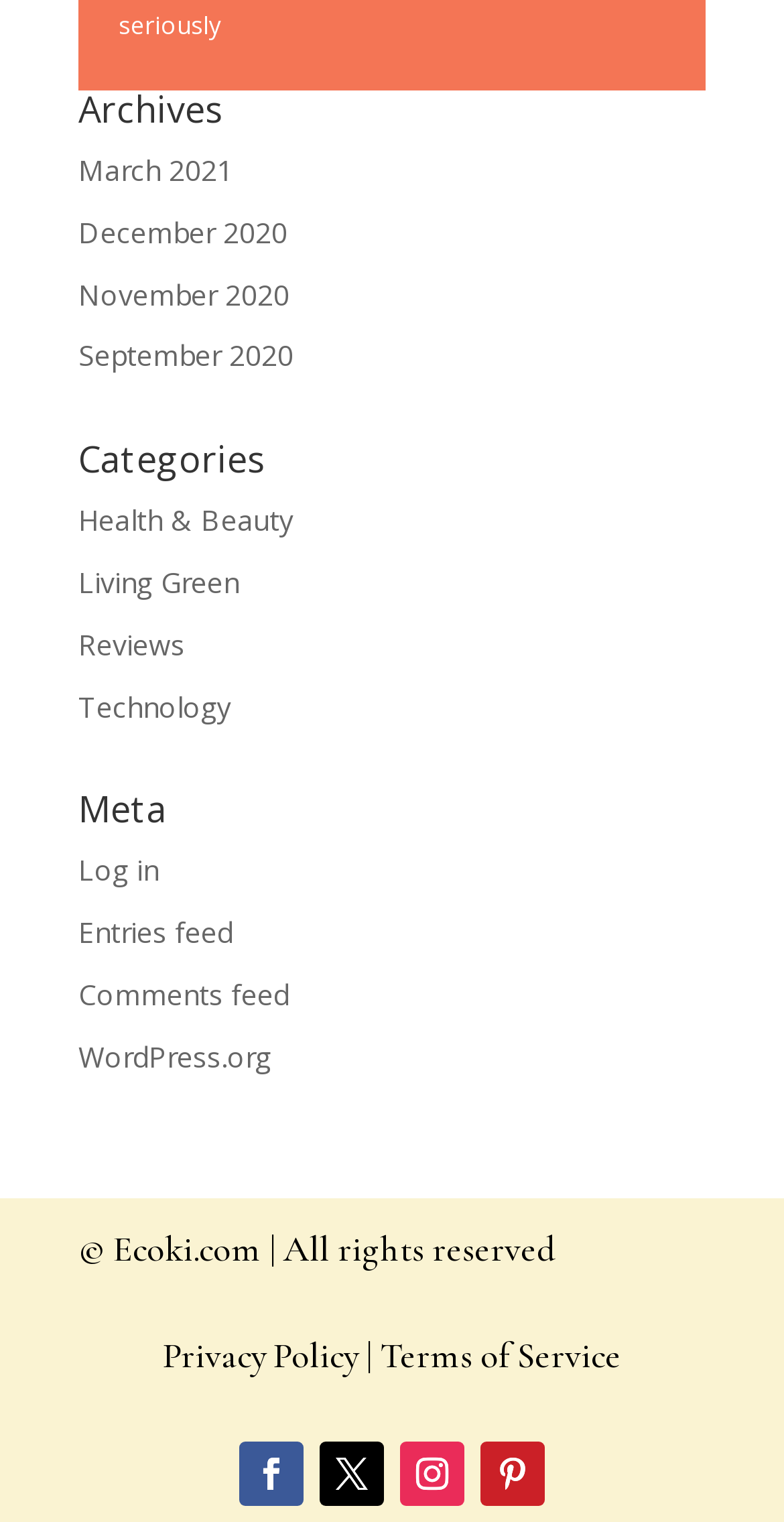How many months are listed under 'Archives'?
Look at the image and answer with only one word or phrase.

4